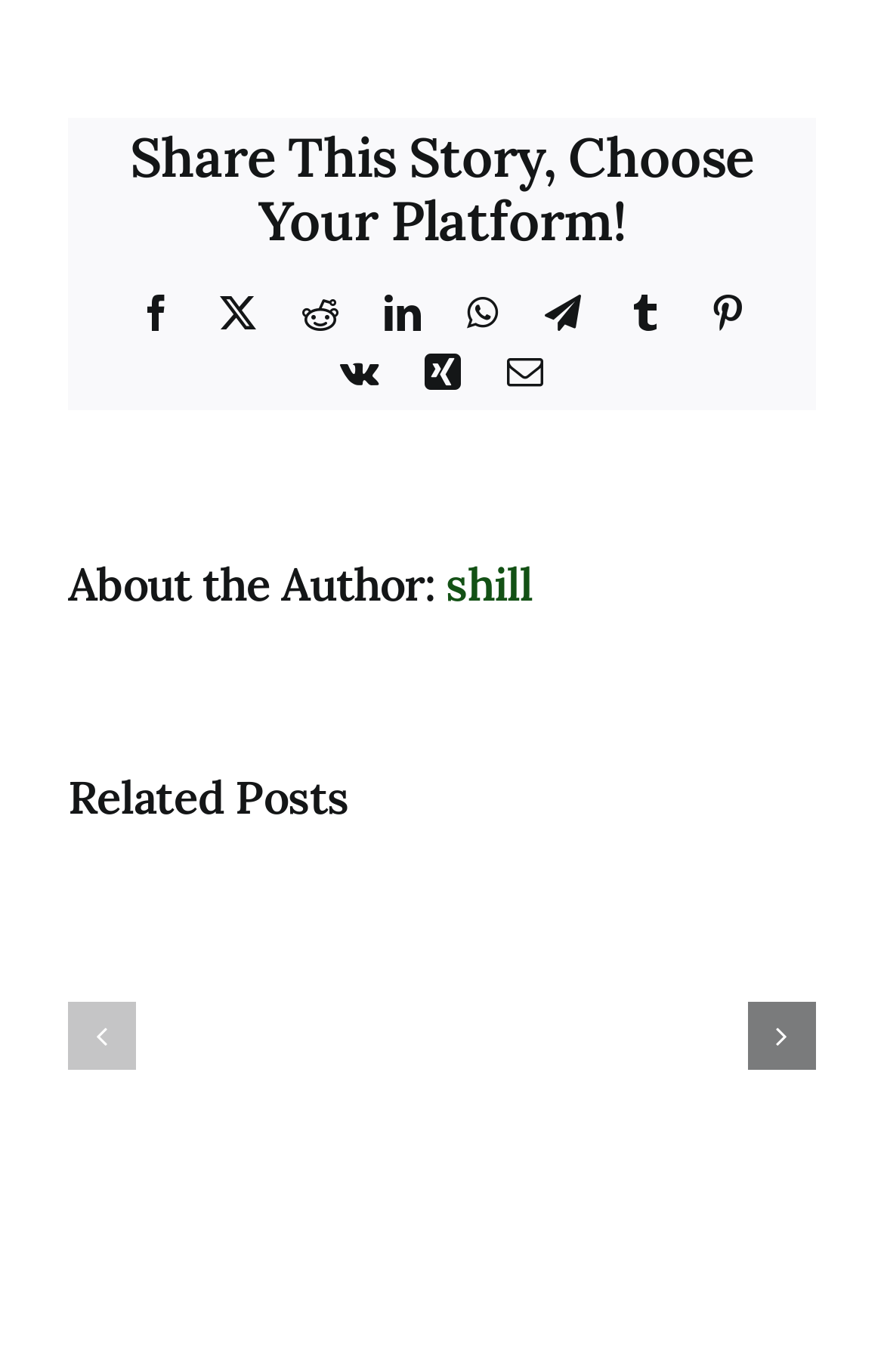Please find the bounding box for the UI component described as follows: "Email".

[0.573, 0.258, 0.615, 0.284]